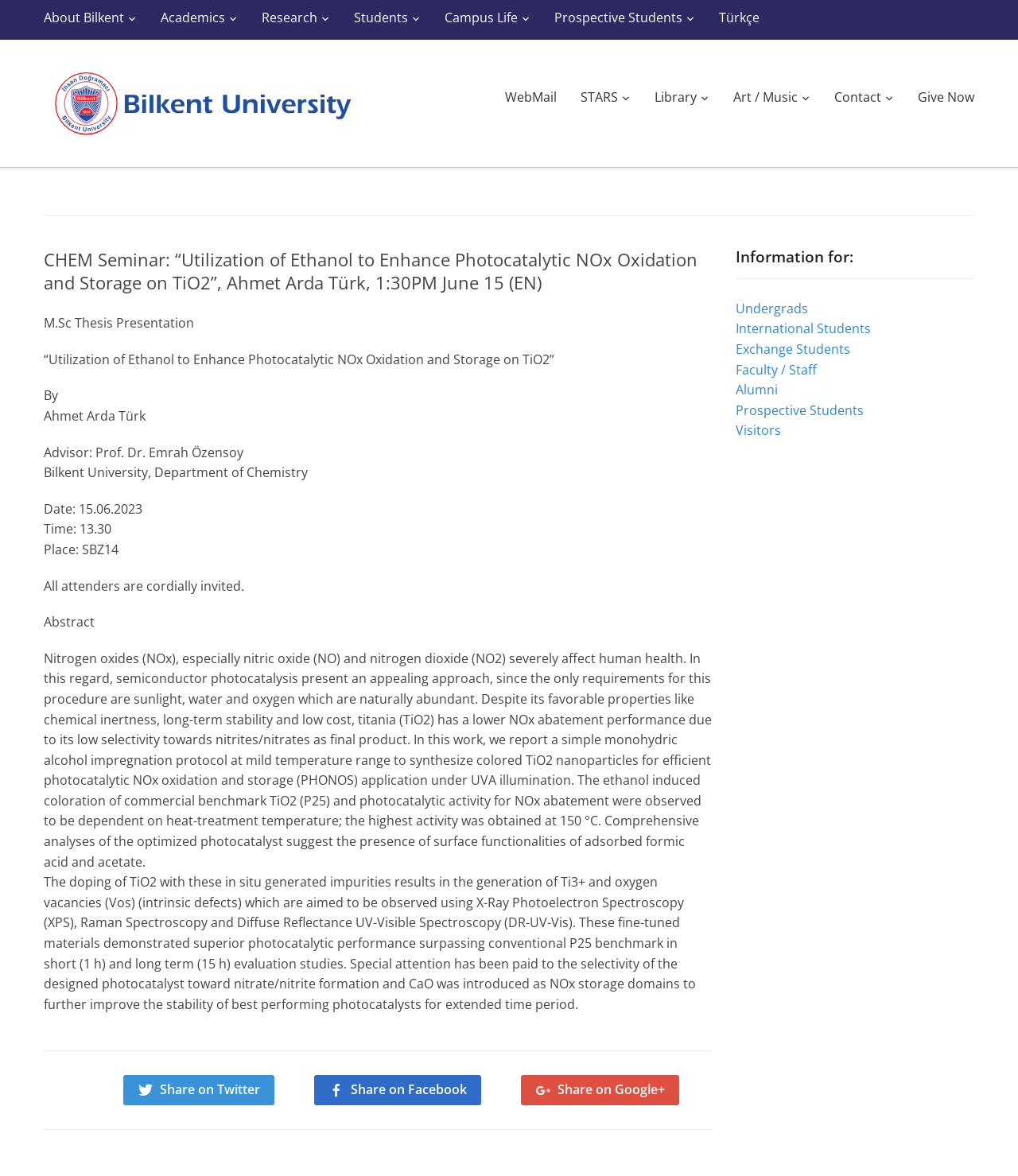Locate the bounding box coordinates of the element to click to perform the following action: 'Check the CHEM Seminar details'. The coordinates should be given as four float values between 0 and 1, in the form of [left, top, right, bottom].

[0.043, 0.211, 0.699, 0.25]